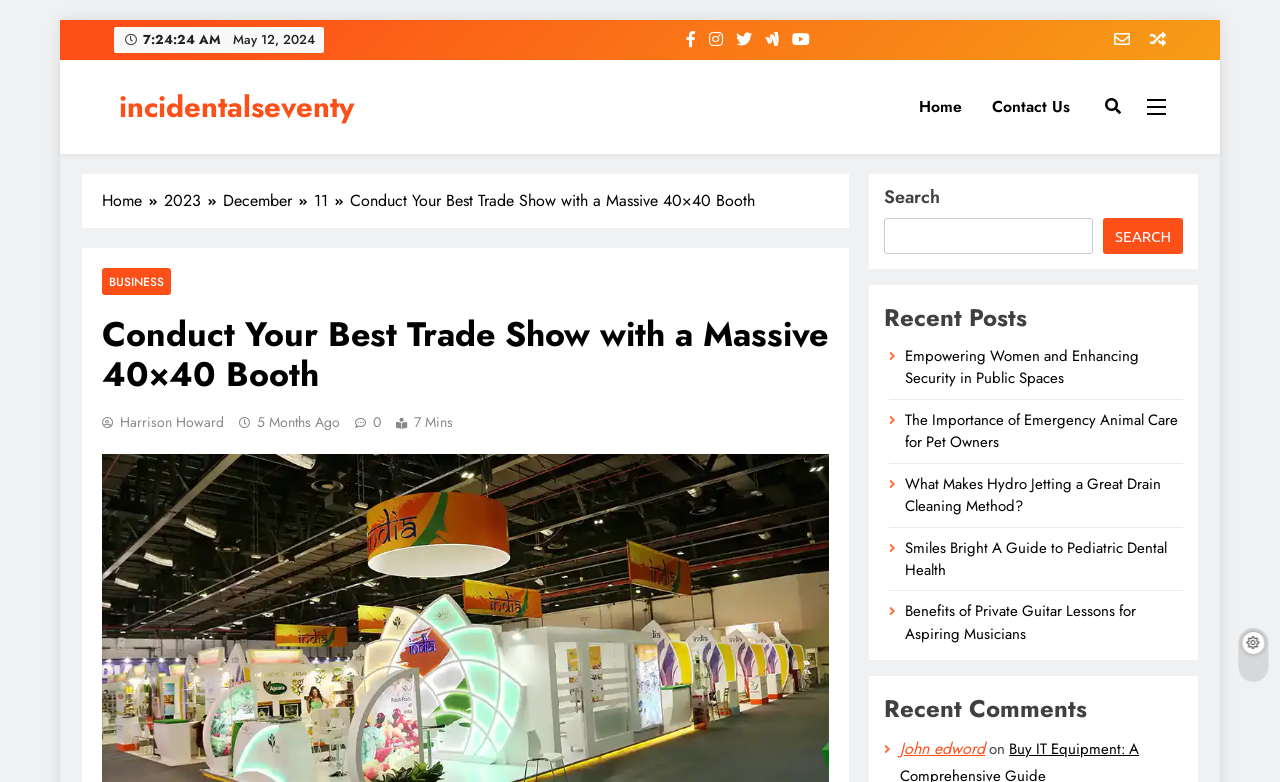Using the provided description harrison howard, find the bounding box coordinates for the UI element. Provide the coordinates in (top-left x, top-left y, bottom-right x, bottom-right y) format, ensuring all values are between 0 and 1.

[0.08, 0.527, 0.175, 0.552]